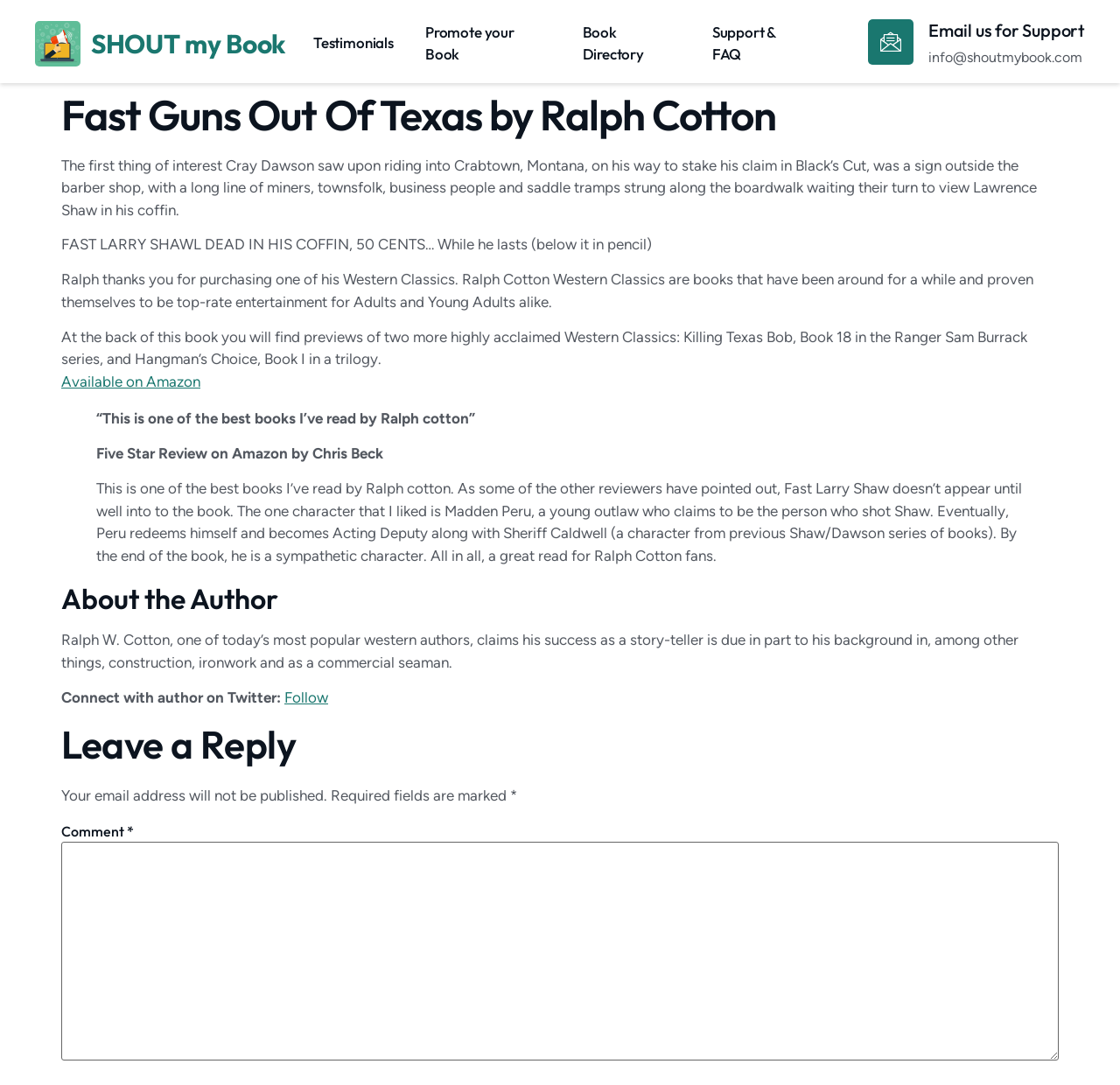Please provide a one-word or phrase answer to the question: 
Where can the book be purchased?

Amazon